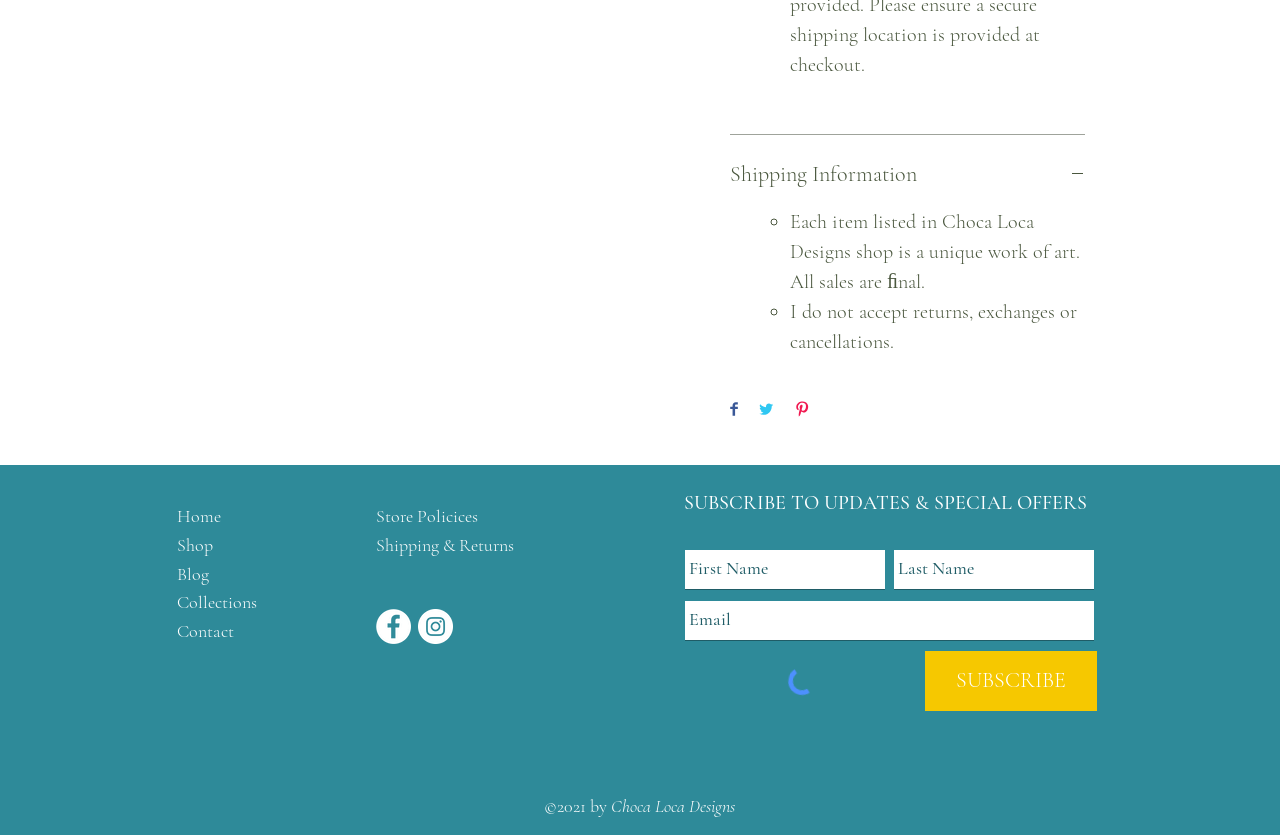Provide a short, one-word or phrase answer to the question below:
What can be done with the 'Share on Facebook' button?

Share on Facebook